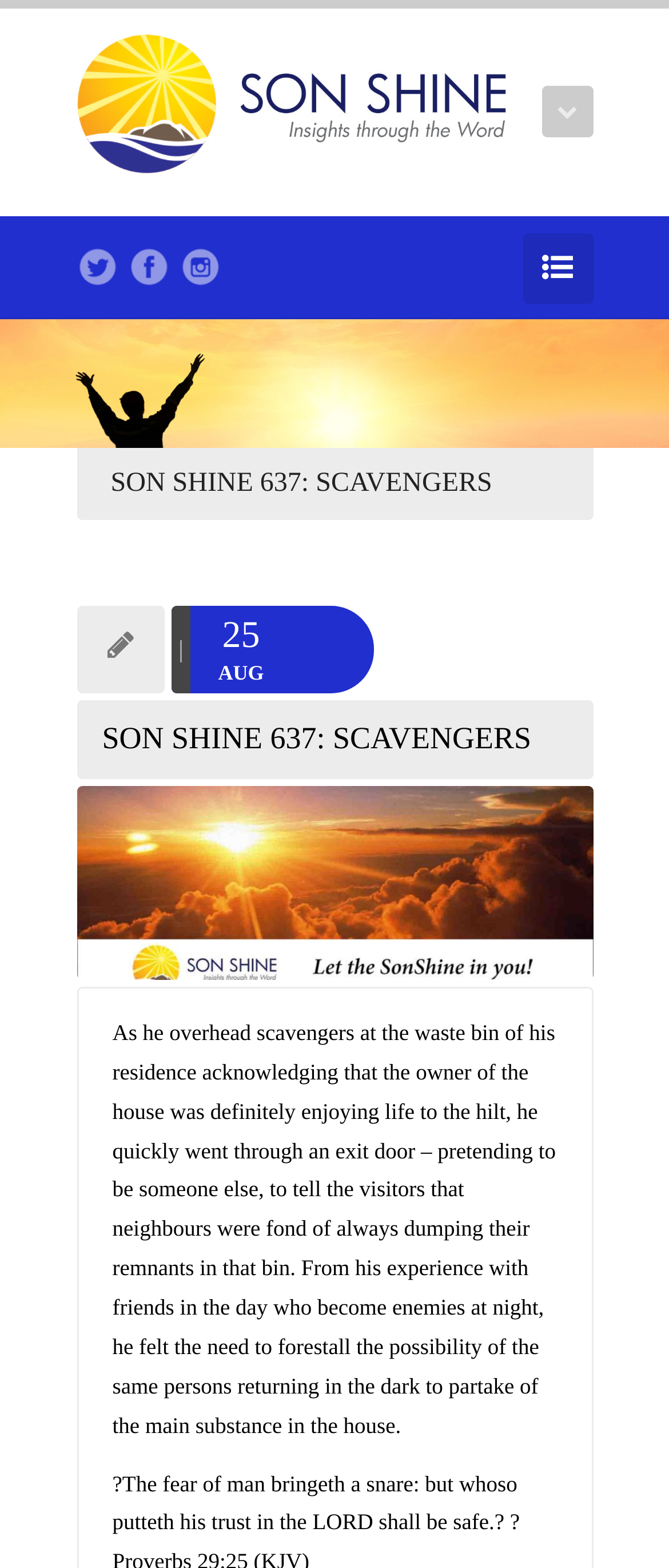What is the date mentioned in the webpage?
Could you answer the question with a detailed and thorough explanation?

The date '25 AUG' can be found by looking at the link with the text '25 AUG', which is located below the main heading of the webpage.